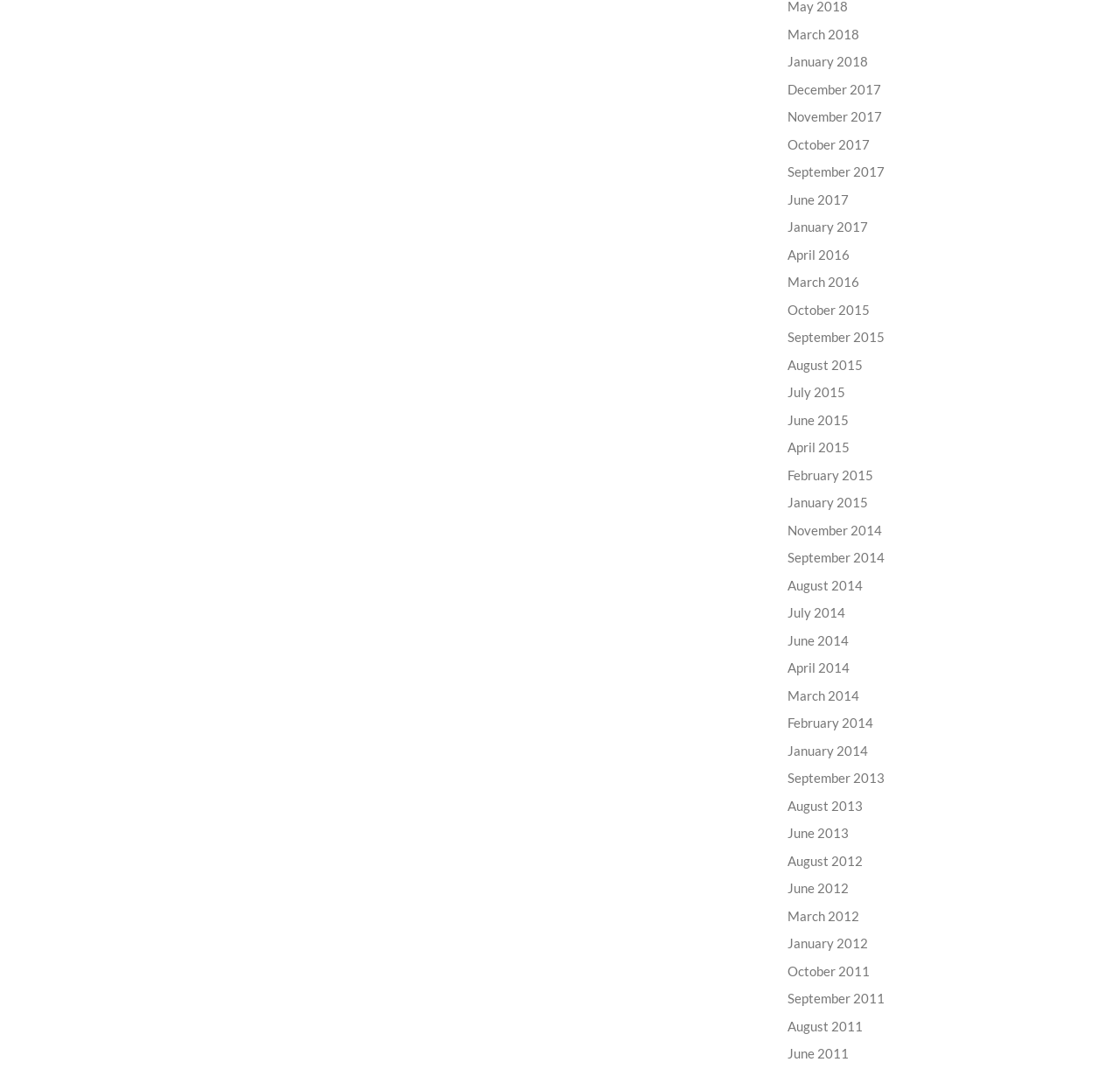Identify the bounding box coordinates of the section that should be clicked to achieve the task described: "View September 2011".

[0.703, 0.926, 0.79, 0.941]